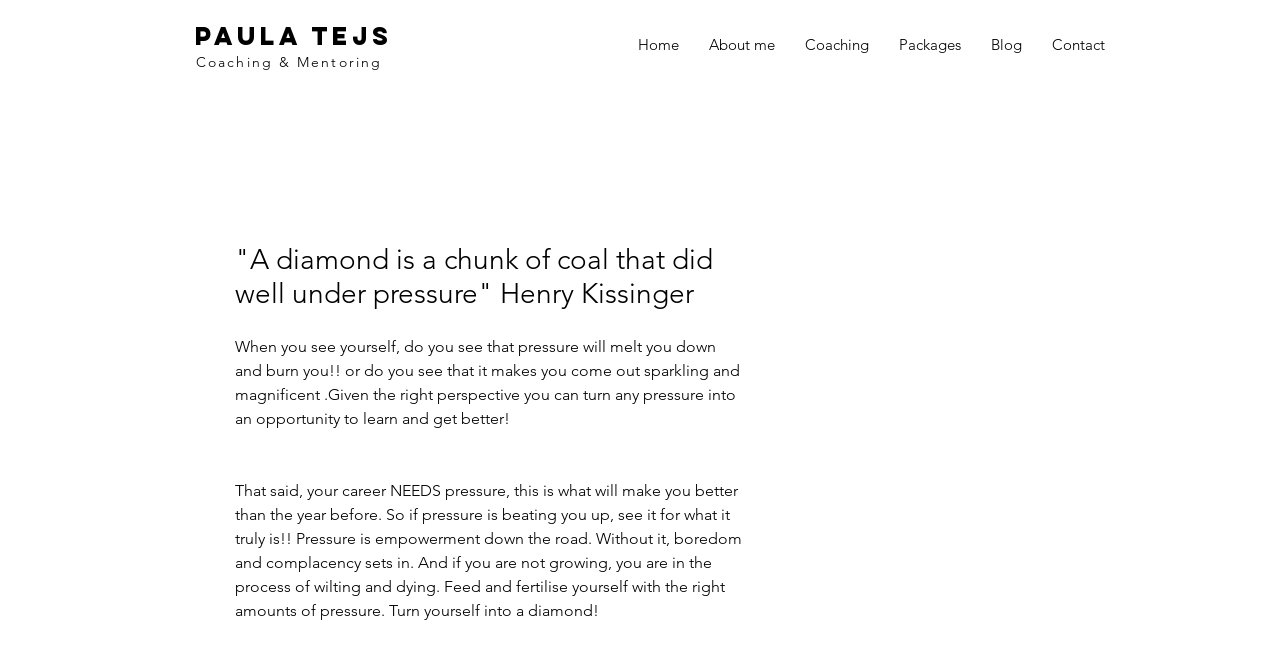Using the provided element description: "Blog", identify the bounding box coordinates. The coordinates should be four floats between 0 and 1 in the order [left, top, right, bottom].

[0.762, 0.031, 0.81, 0.107]